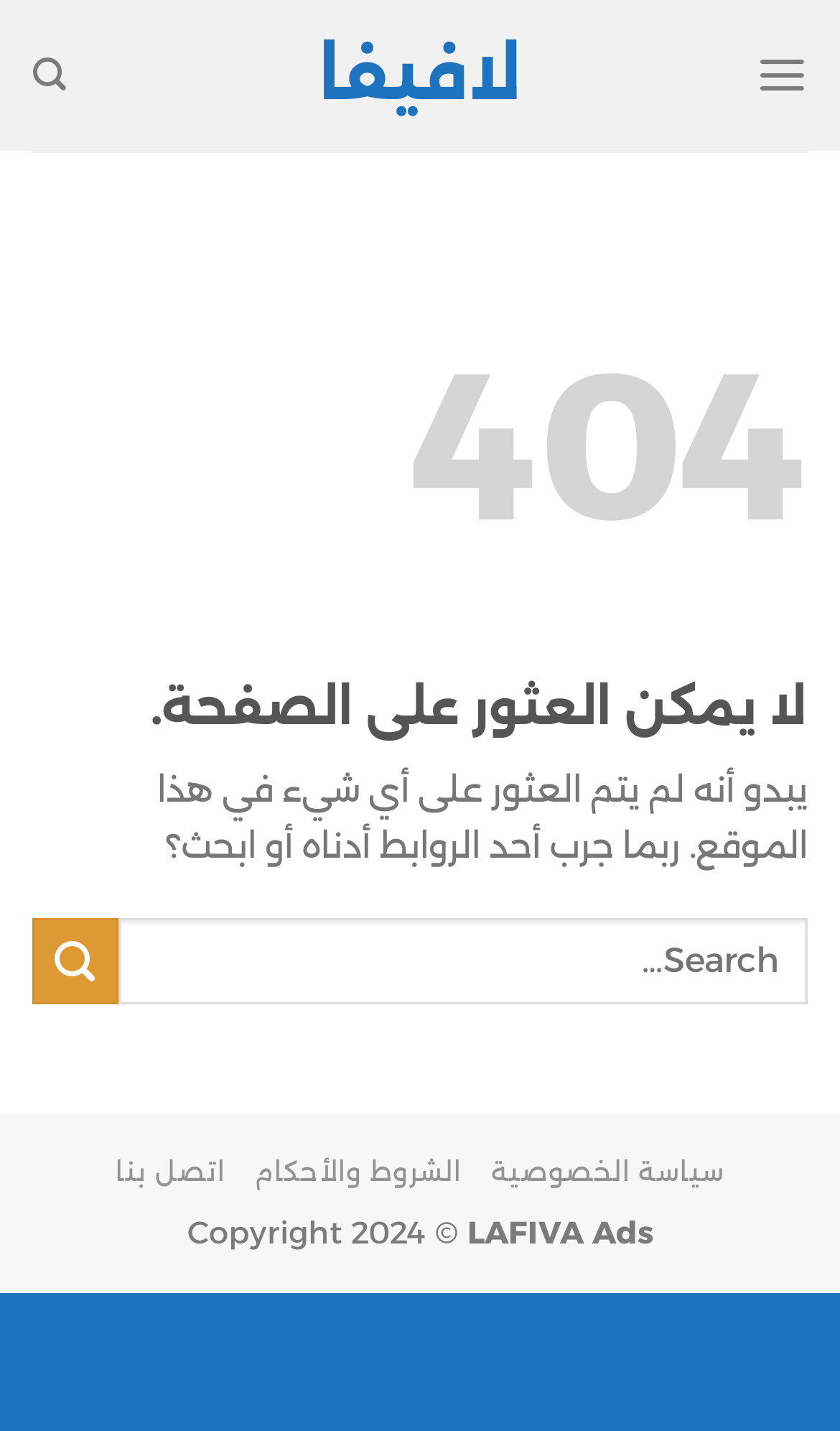Provide your answer in one word or a succinct phrase for the question: 
How many links are present in the footer section?

3